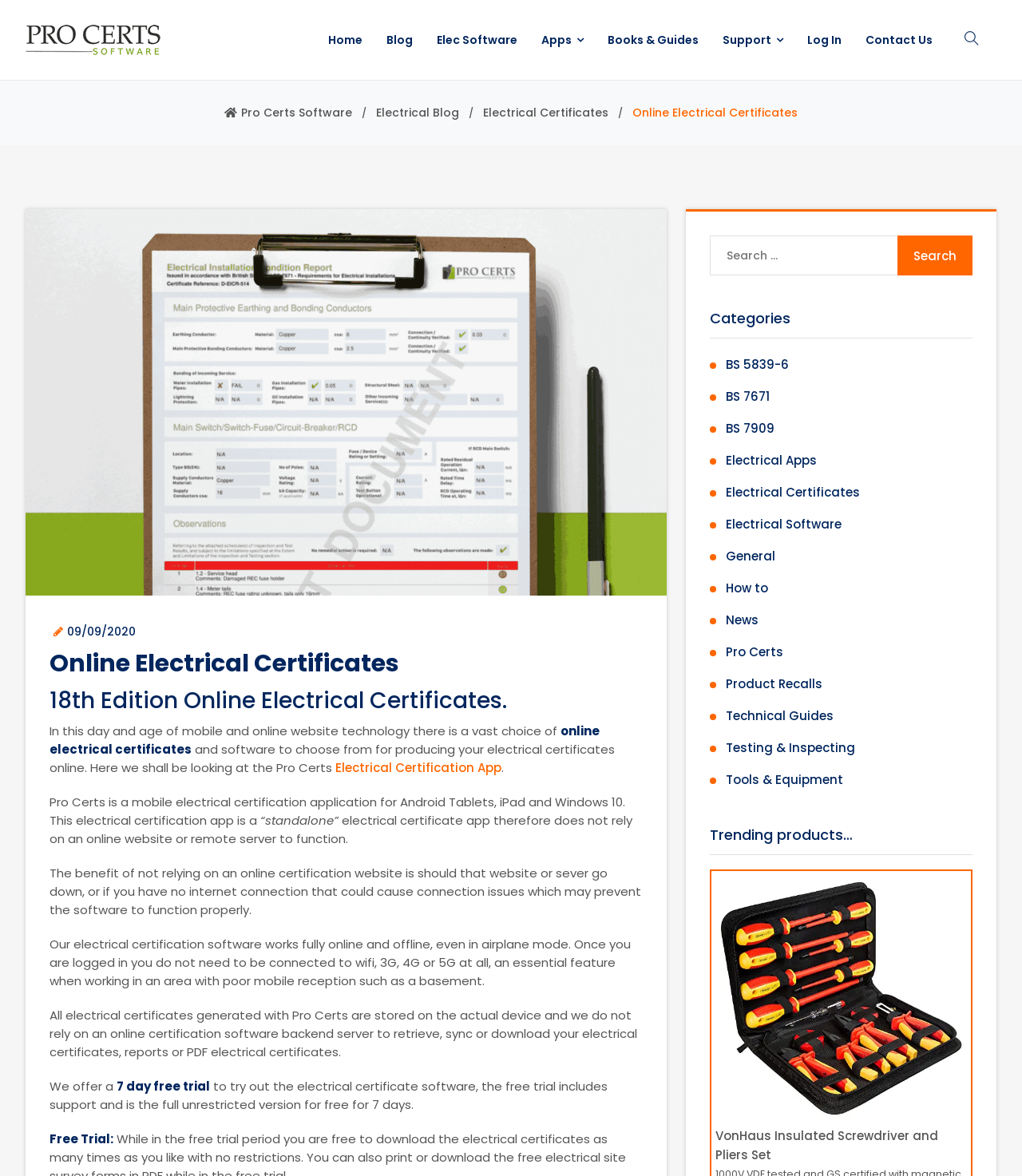Predict the bounding box coordinates of the area that should be clicked to accomplish the following instruction: "Click on the 'Pro Certs Software' image". The bounding box coordinates should consist of four float numbers between 0 and 1, i.e., [left, top, right, bottom].

[0.025, 0.021, 0.157, 0.047]